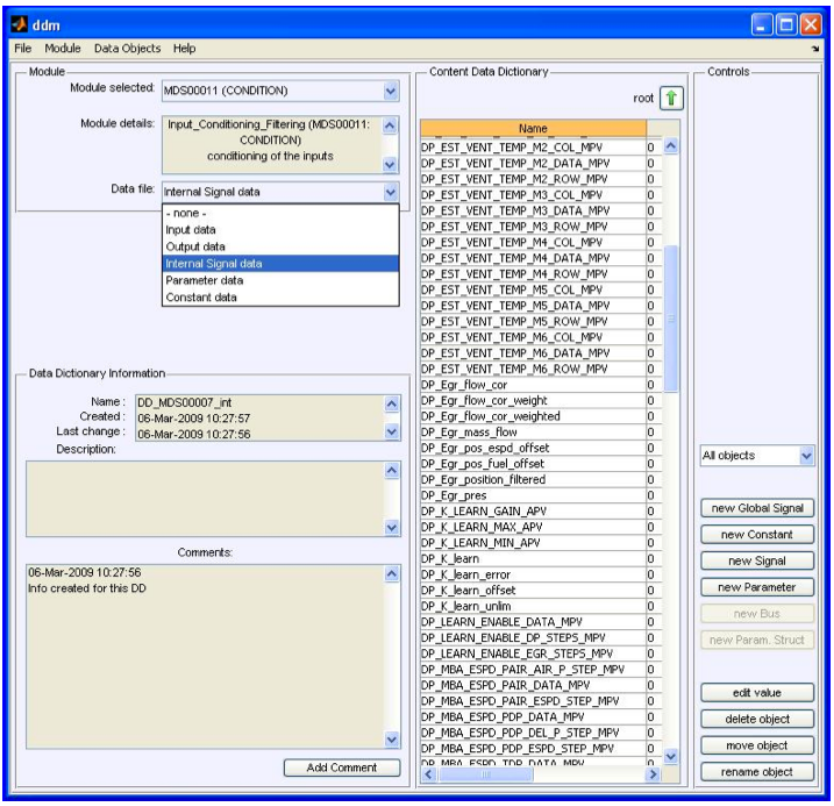Kindly respond to the following question with a single word or a brief phrase: 
What information is provided in the 'Data Dictionary Information' pane?

Metadata